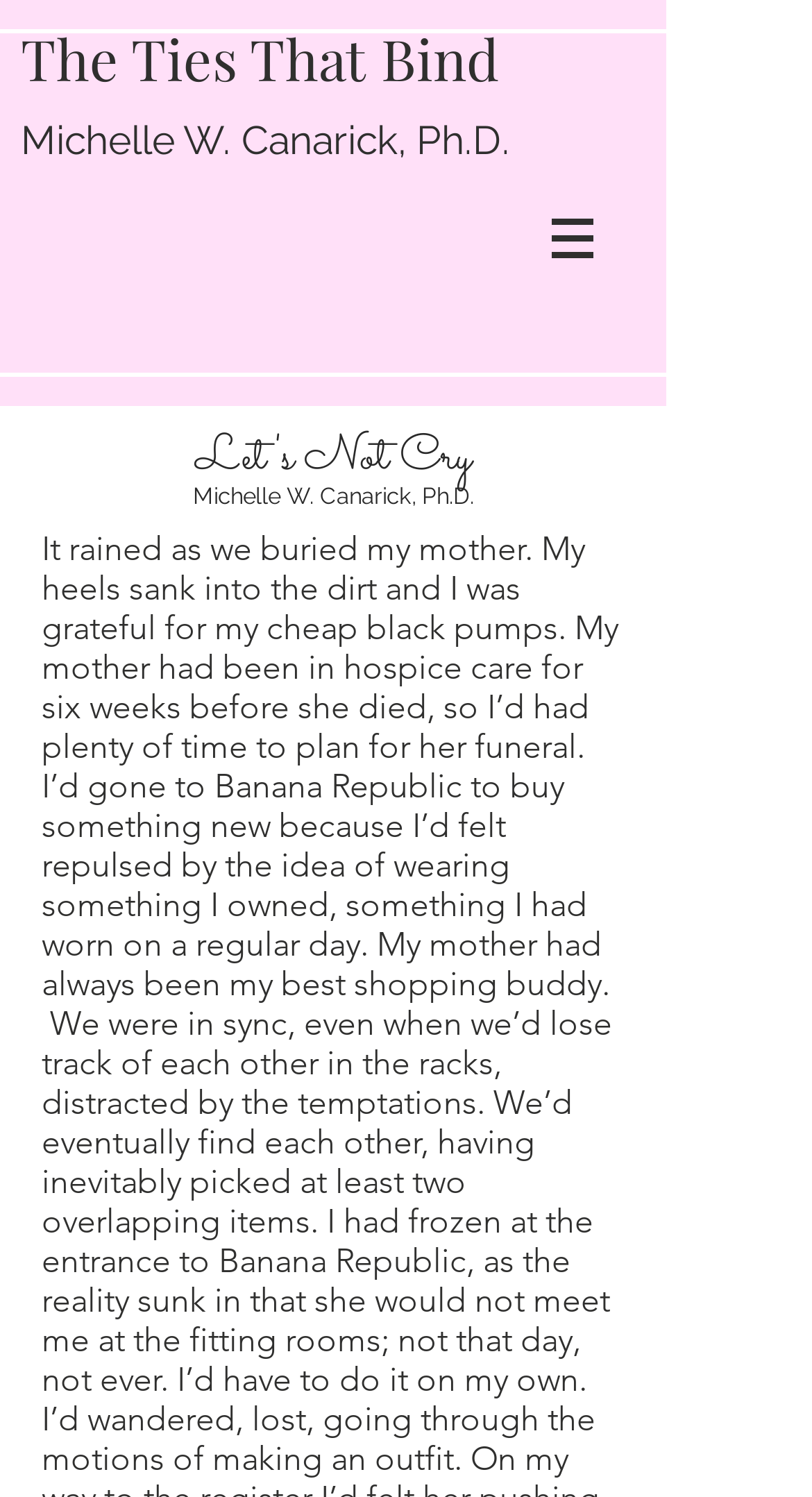What is the purpose of the button in the navigation section?
Look at the image and answer with only one word or phrase.

Has popup menu